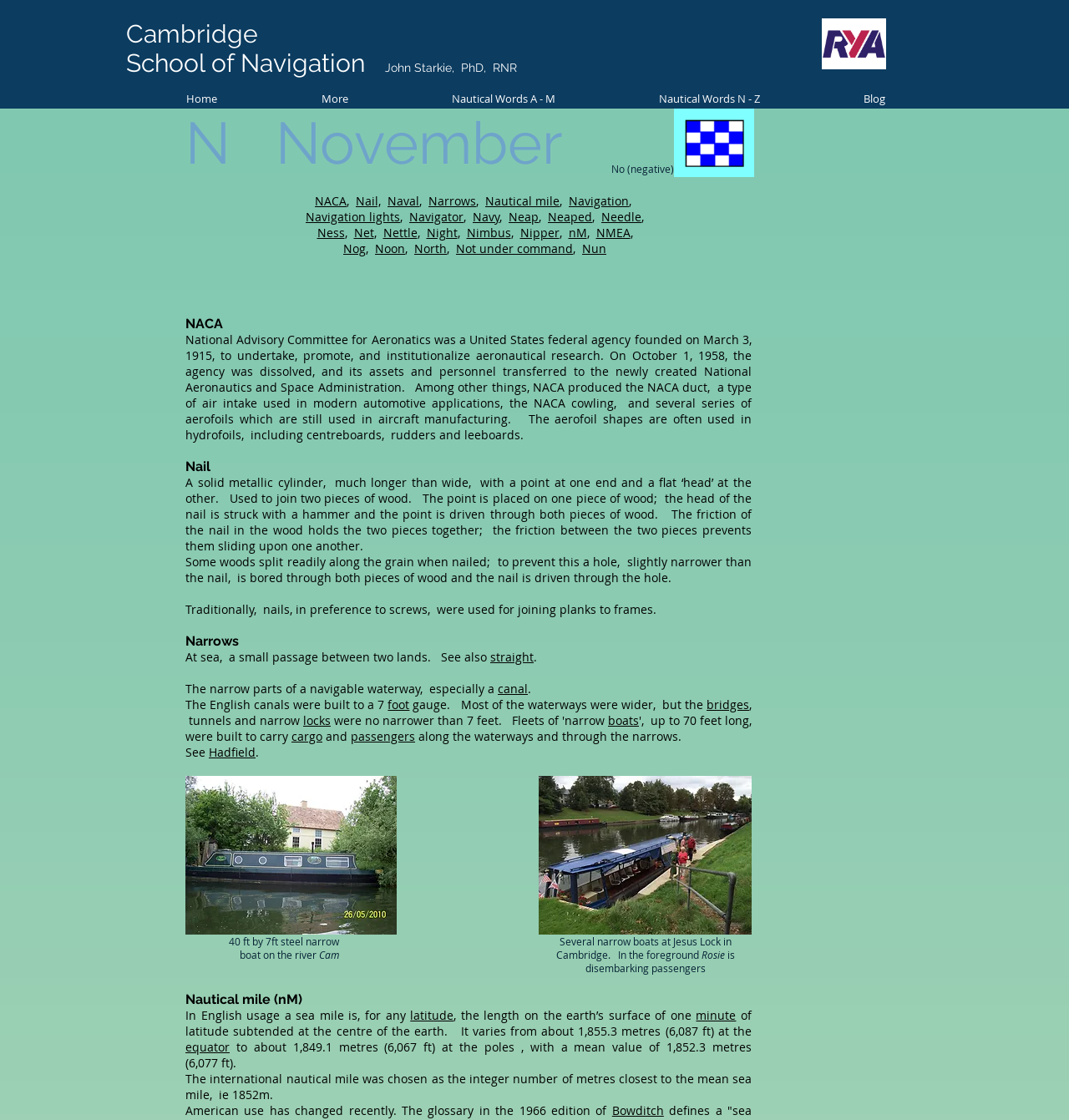Can you specify the bounding box coordinates for the region that should be clicked to fulfill this instruction: "Click on the link 'NACA'".

[0.295, 0.172, 0.324, 0.186]